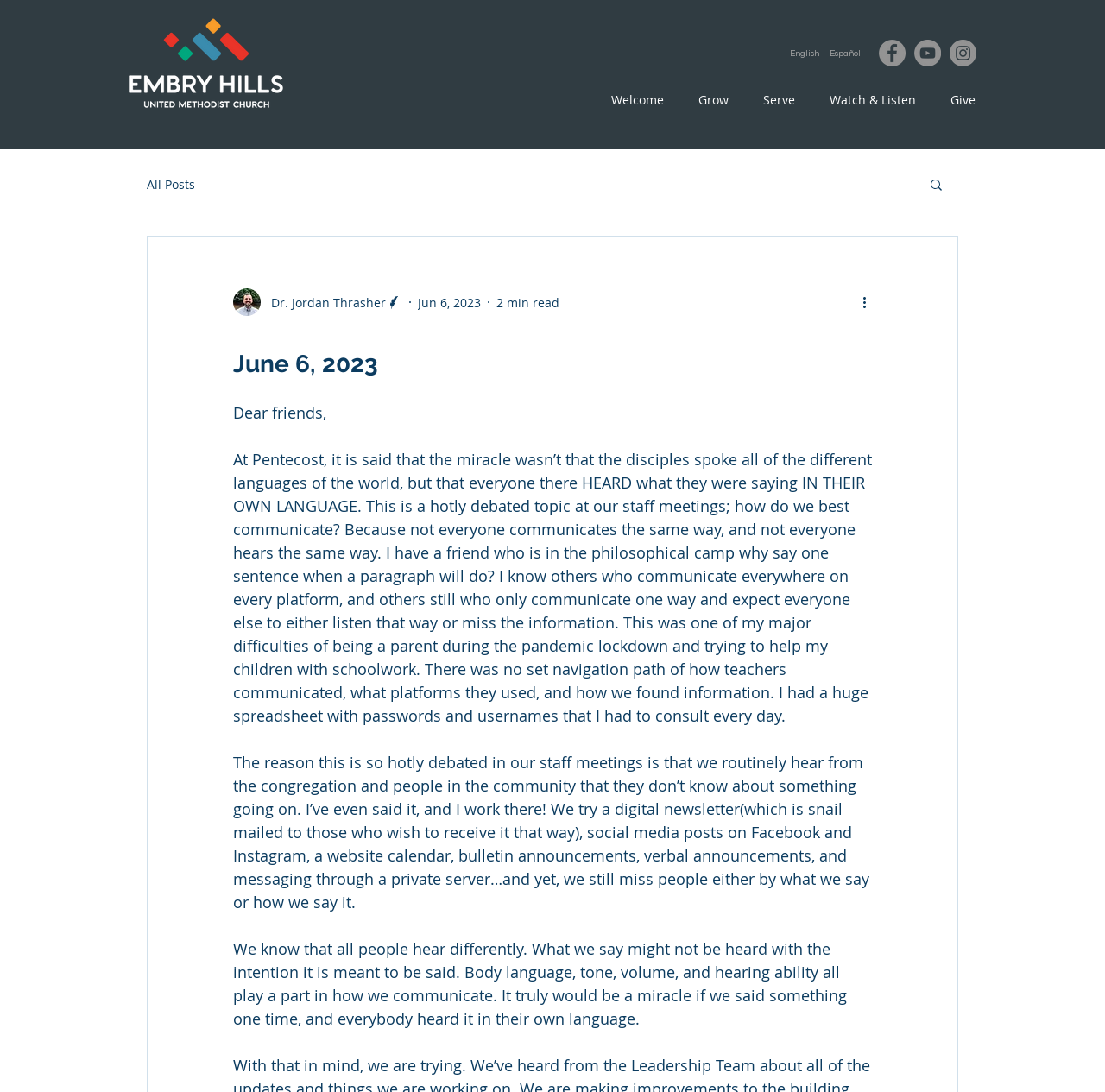Using the information shown in the image, answer the question with as much detail as possible: Who is the writer of the blog post?

The writer's picture and name are located at the top of the blog post, and the name is 'Dr. Jordan Thrasher'.